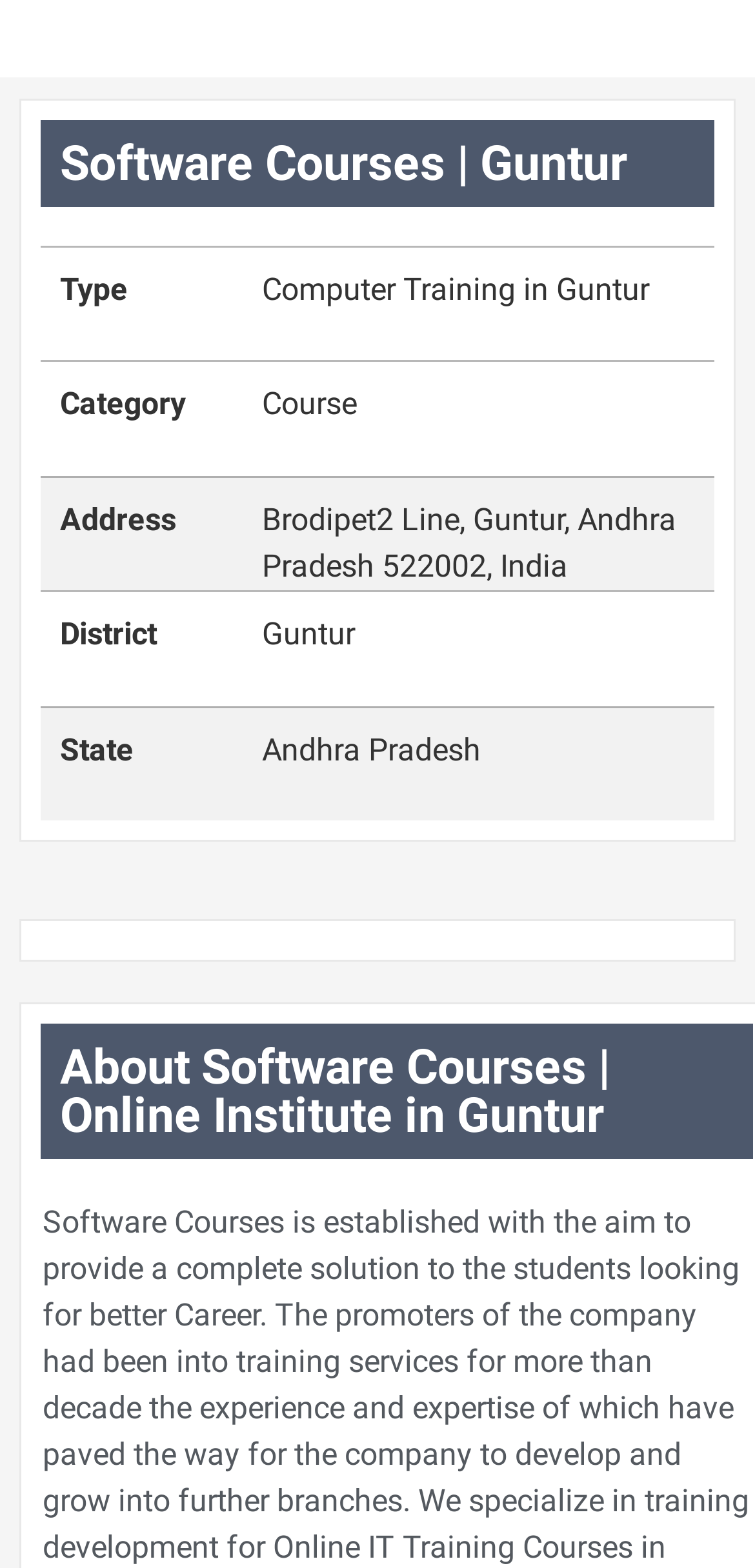Answer the question below in one word or phrase:
What is the state where the software course institute is located?

Andhra Pradesh